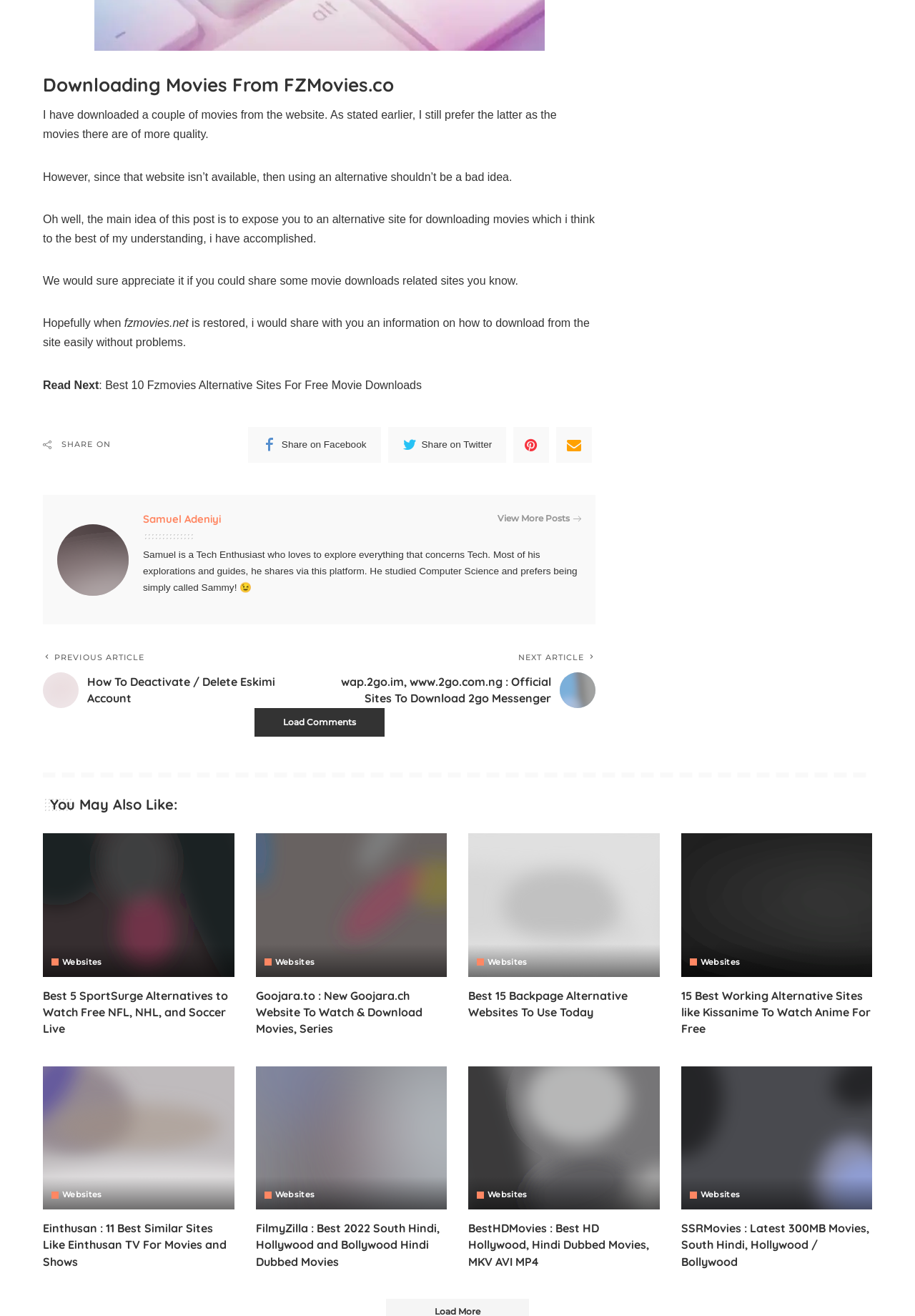Determine the coordinates of the bounding box for the clickable area needed to execute this instruction: "Click on the 'SHARE ON' button".

[0.067, 0.334, 0.121, 0.342]